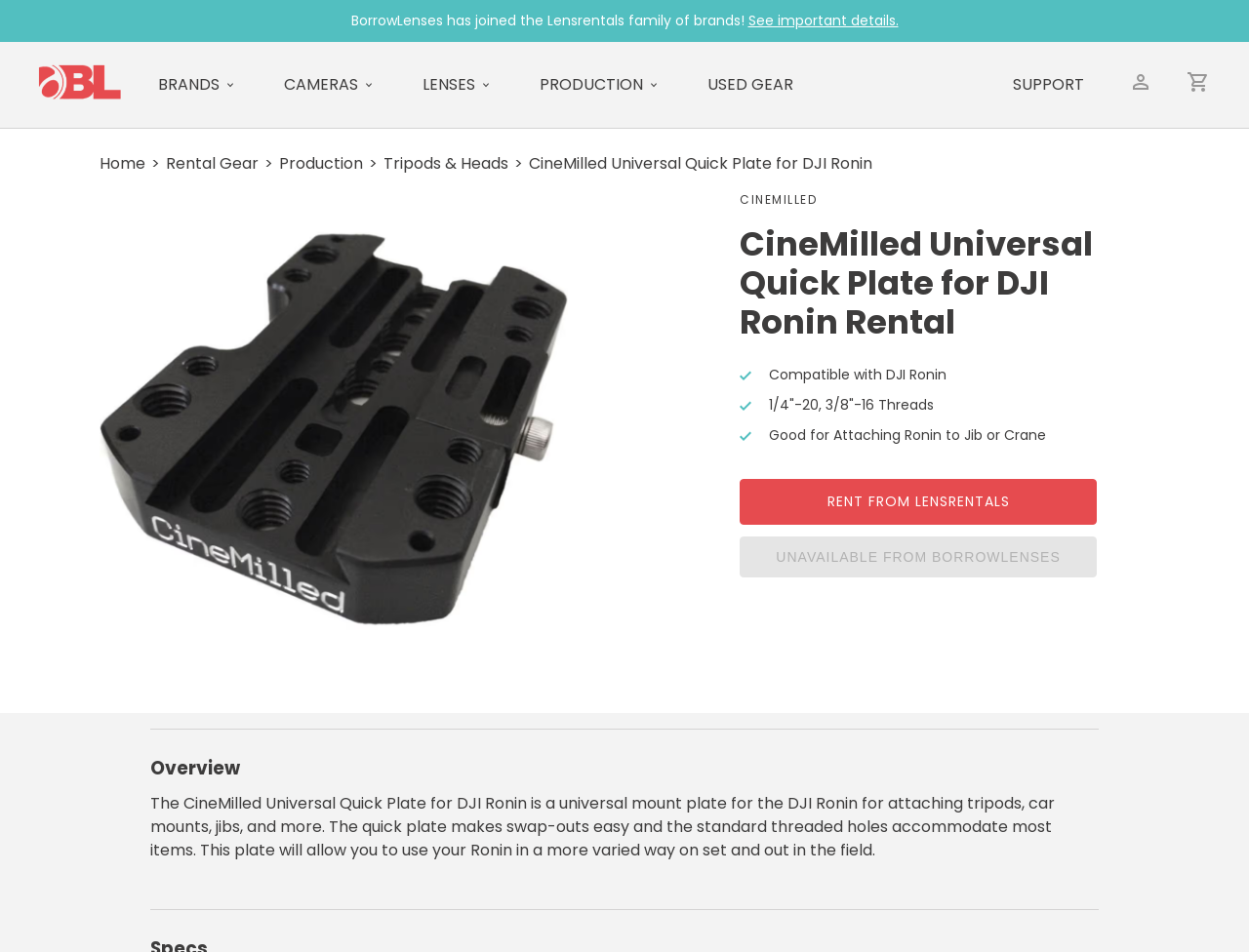What is the brand of the universal quick plate?
From the image, respond with a single word or phrase.

CineMilled